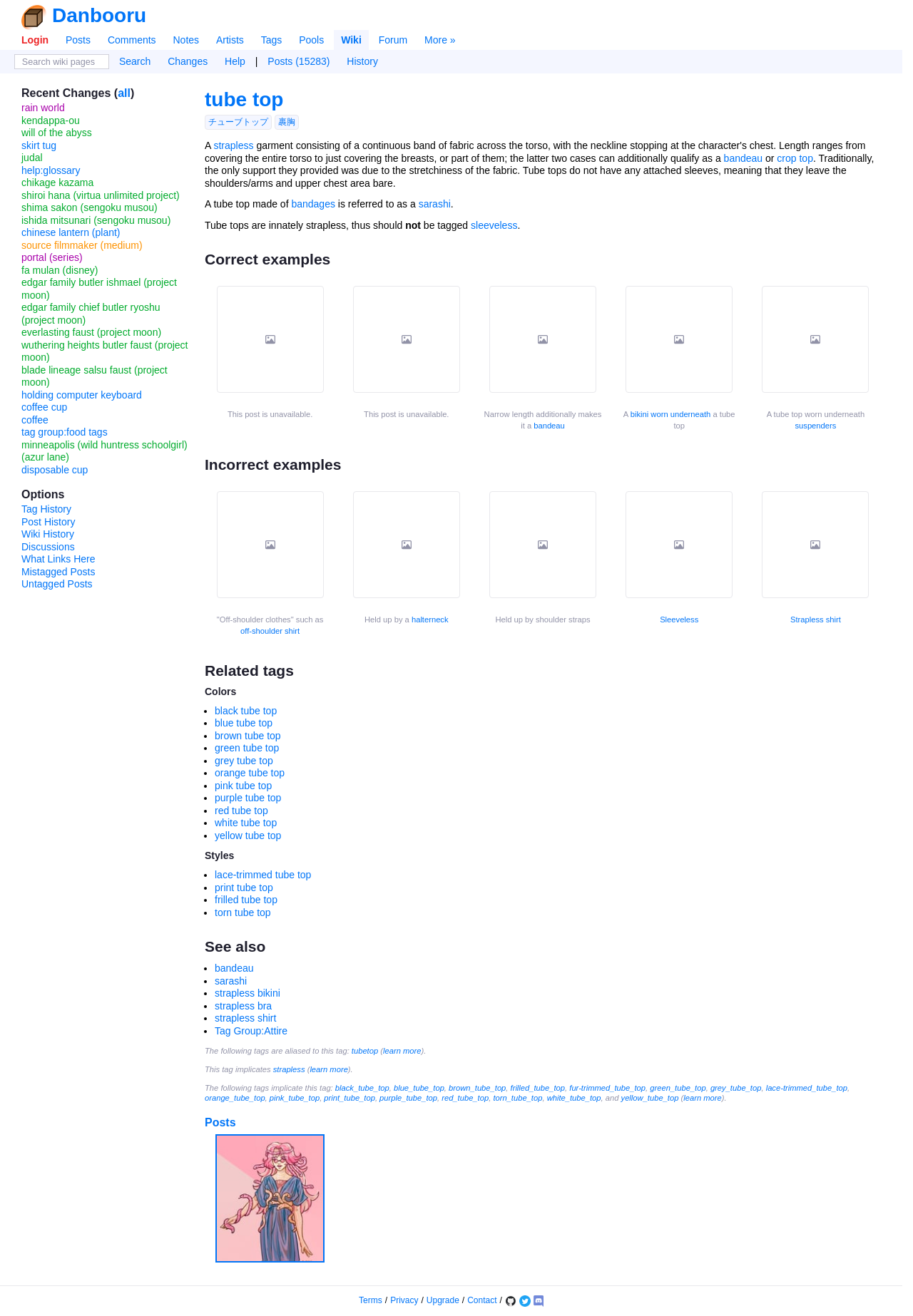Locate the bounding box coordinates of the element to click to perform the following action: 'Explore posts'. The coordinates should be given as four float values between 0 and 1, in the form of [left, top, right, bottom].

[0.064, 0.023, 0.107, 0.038]